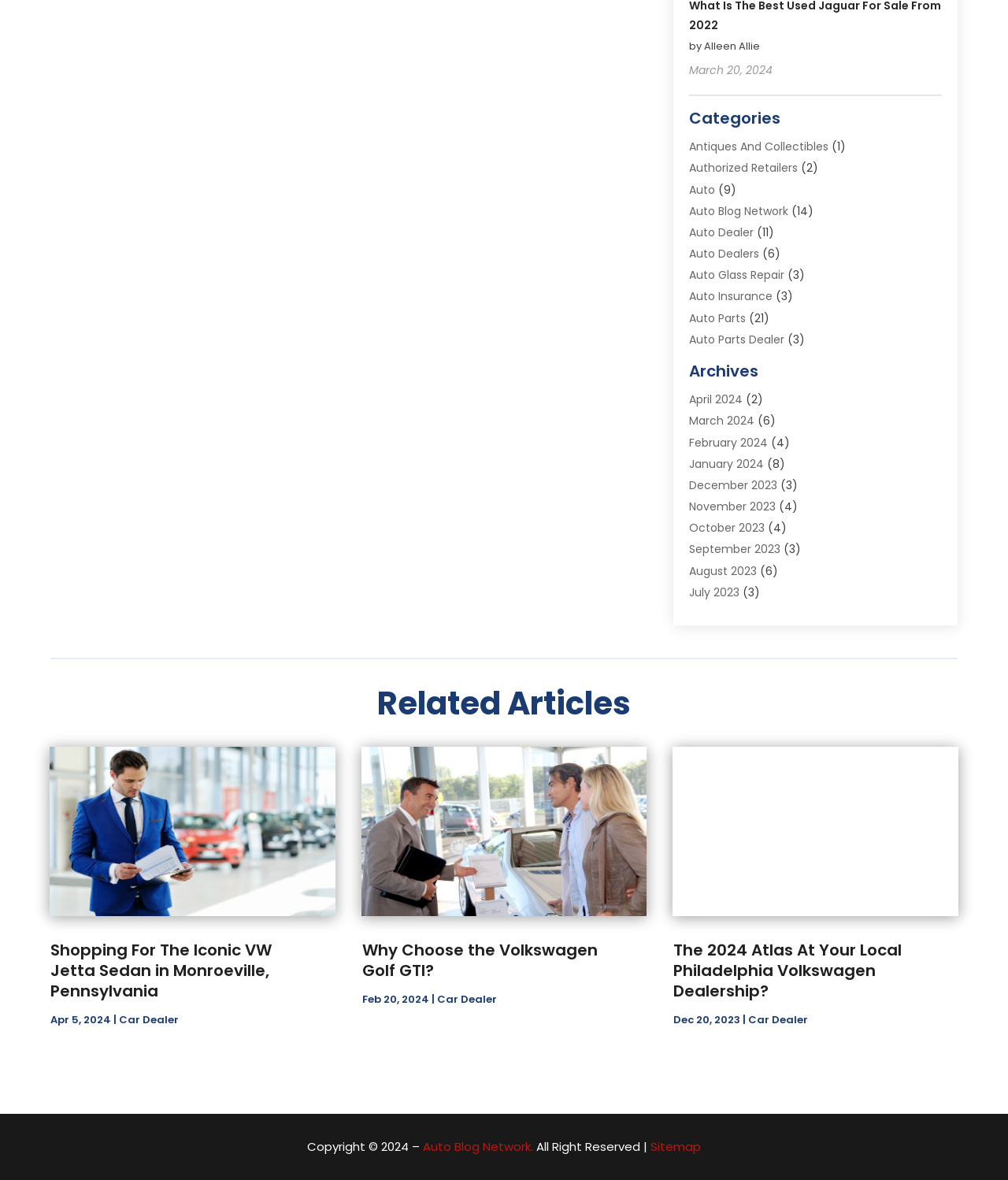How many categories are listed?
Answer the question using a single word or phrase, according to the image.

30